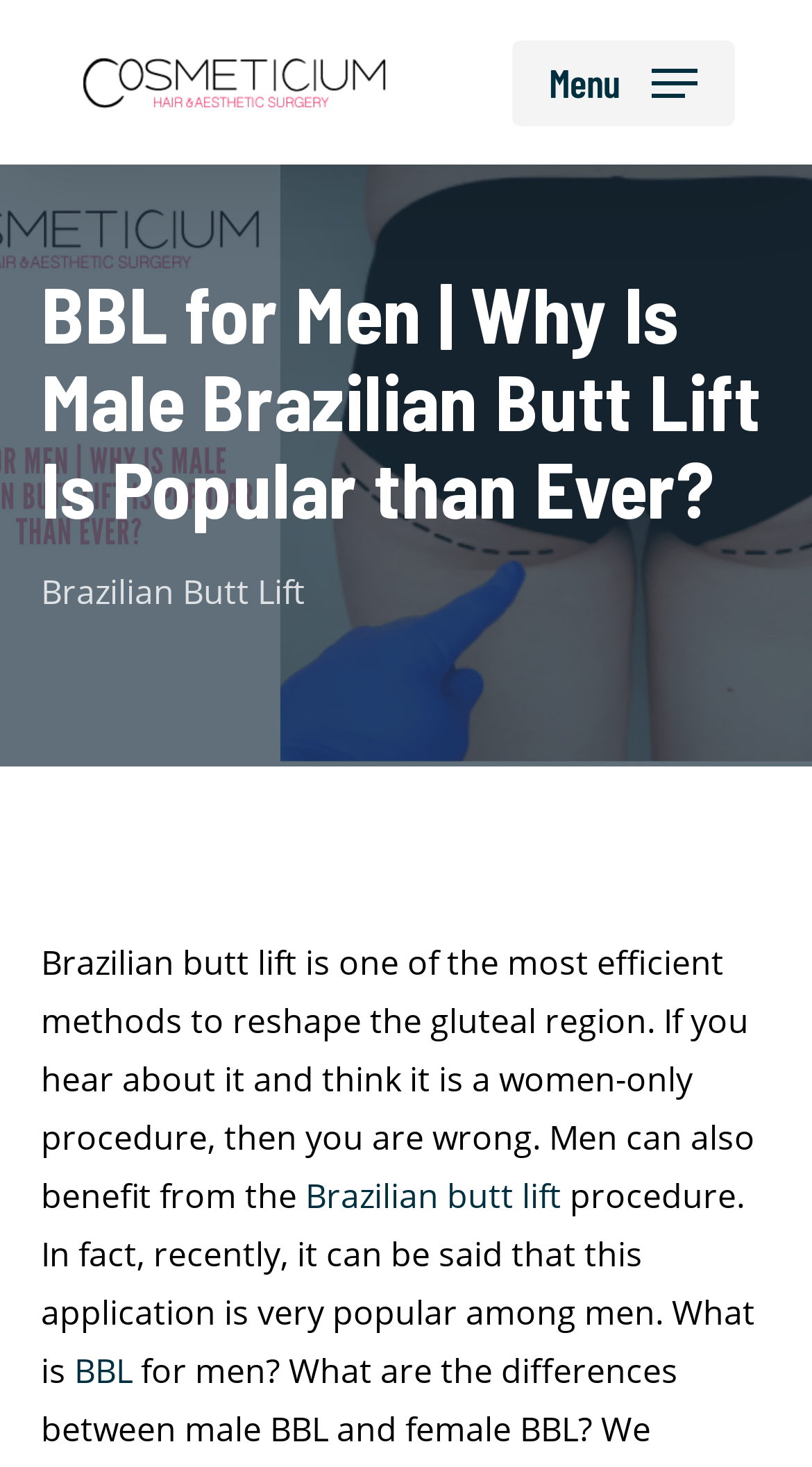Consider the image and give a detailed and elaborate answer to the question: 
What is the name of the website?

I determined the name of the website by looking at the top-left corner of the webpage, where I found a link with the text 'Cosmeticium' and an image with the same name, which is likely the logo of the website.